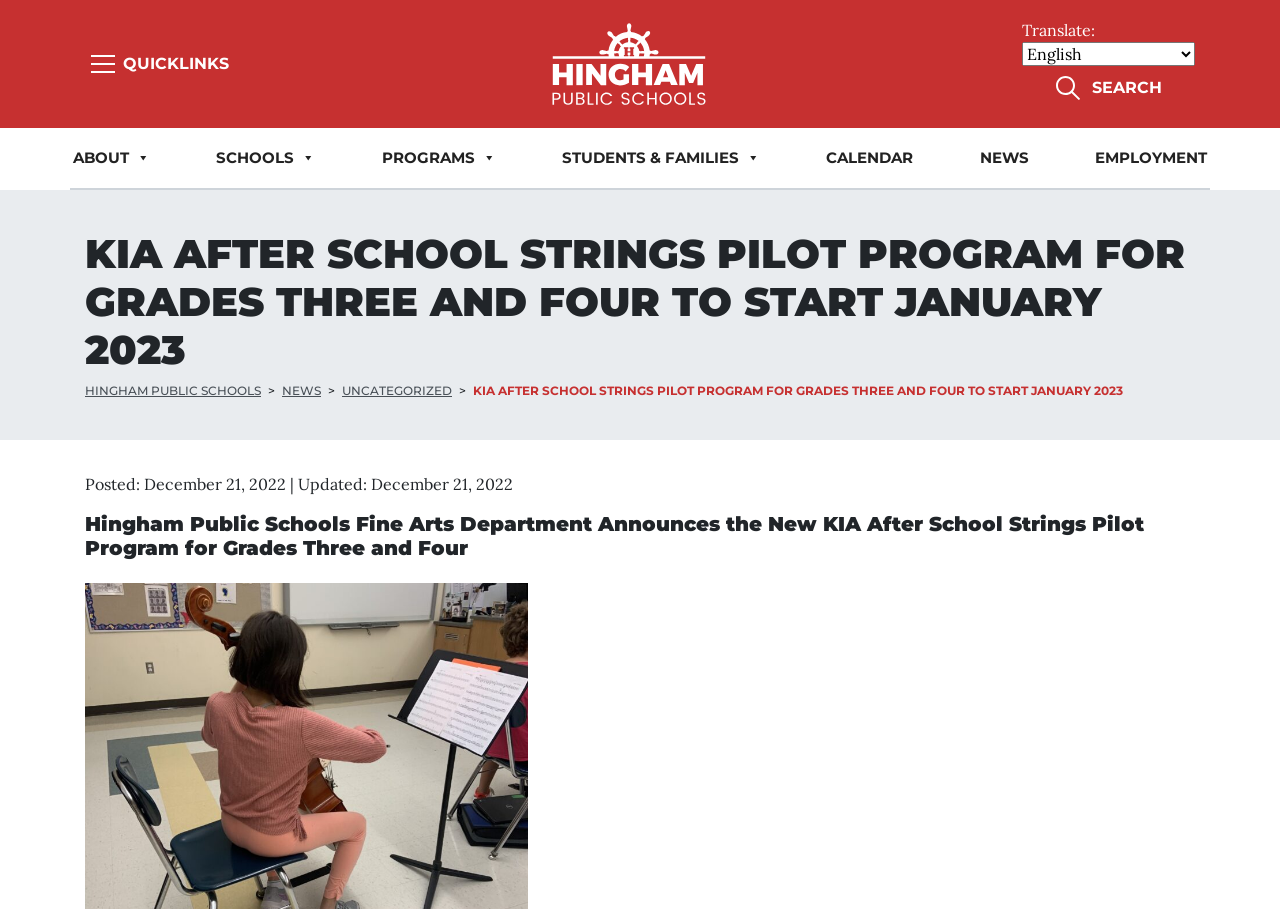Find the bounding box coordinates of the element to click in order to complete the given instruction: "Read the news."

[0.763, 0.141, 0.806, 0.207]